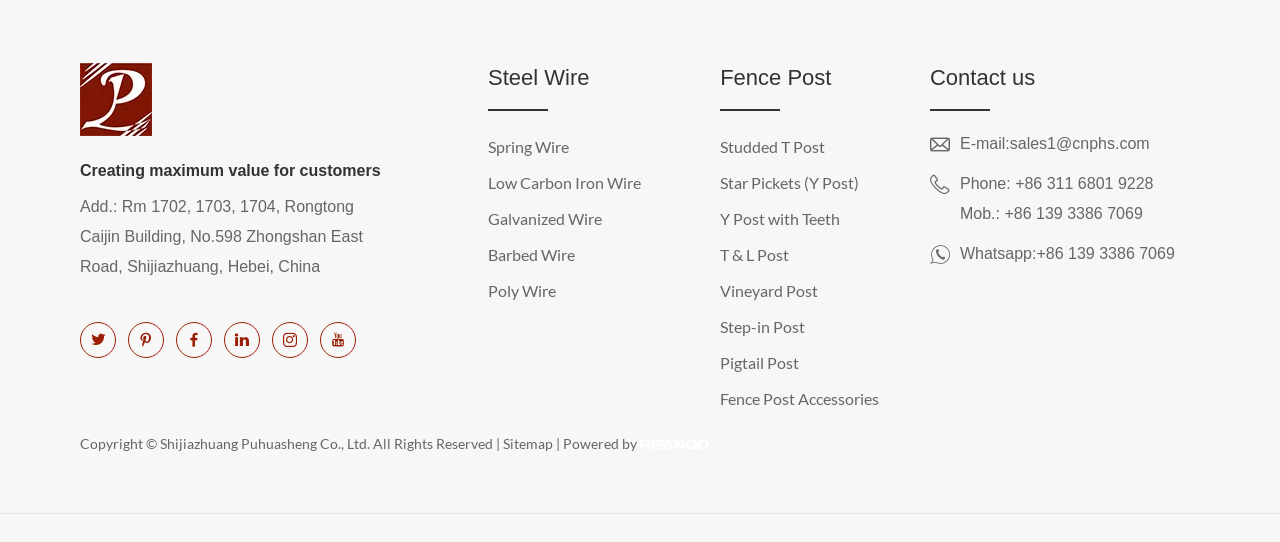Locate the bounding box coordinates of the element I should click to achieve the following instruction: "Contact us through email".

[0.789, 0.249, 0.898, 0.281]